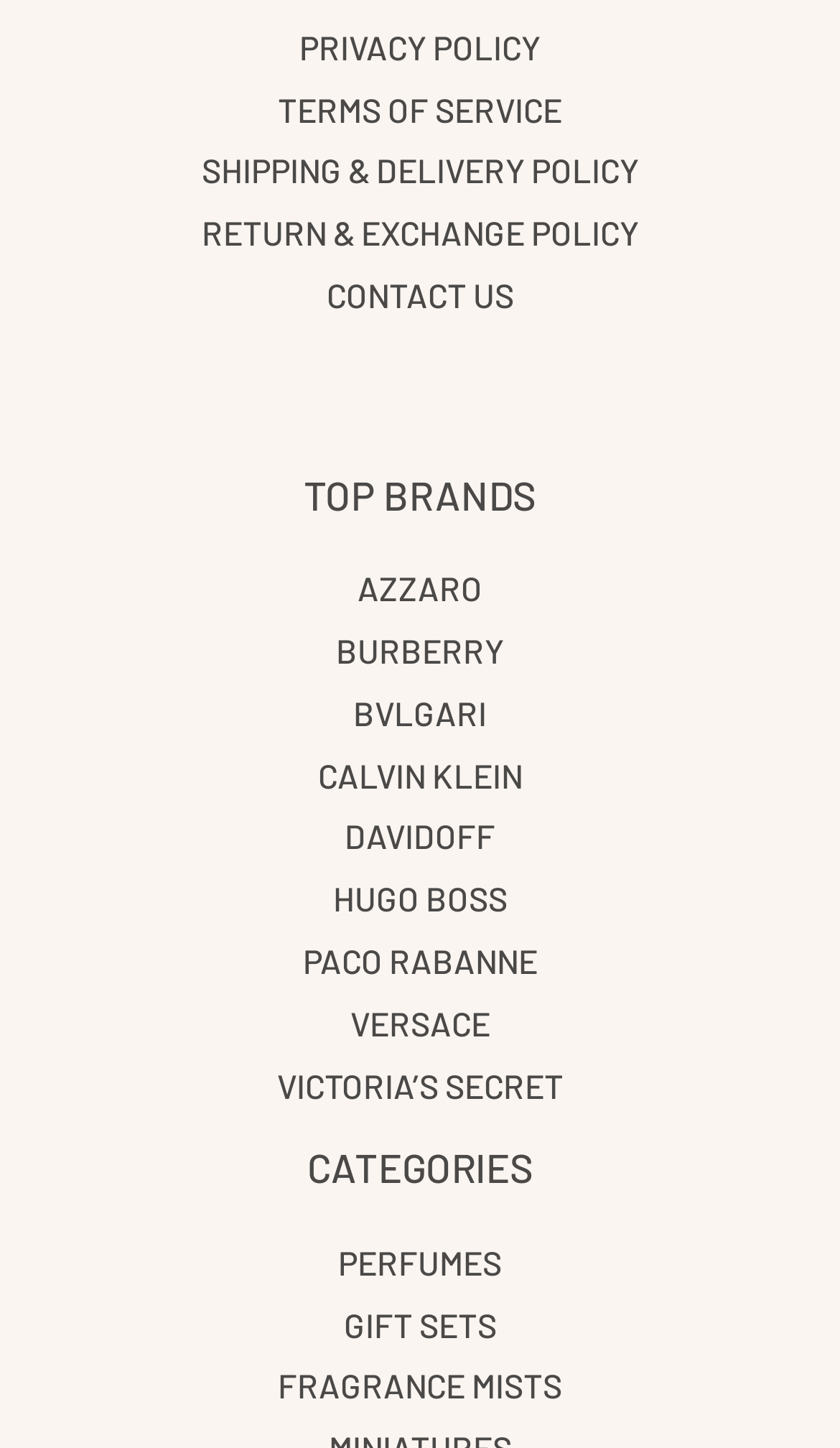Identify the bounding box coordinates of the area you need to click to perform the following instruction: "view privacy policy".

[0.356, 0.018, 0.644, 0.046]